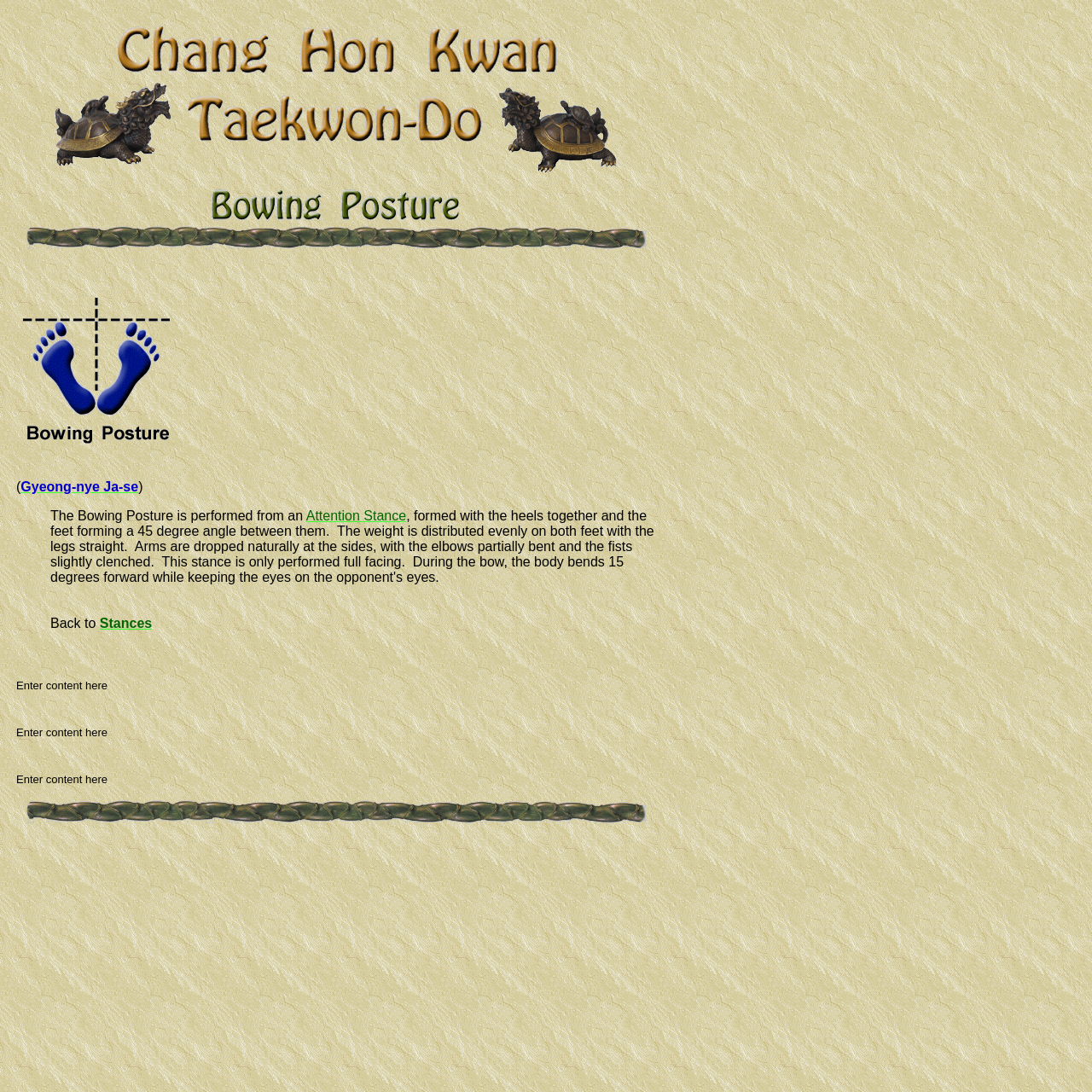What is the position of the arms in the bowing posture?
Using the information from the image, answer the question thoroughly.

The webpage describes the bowing posture as having the arms dropped naturally at the sides, with the elbows partially bent and the fists slightly clenched, which indicates the specific position of the arms in this posture.